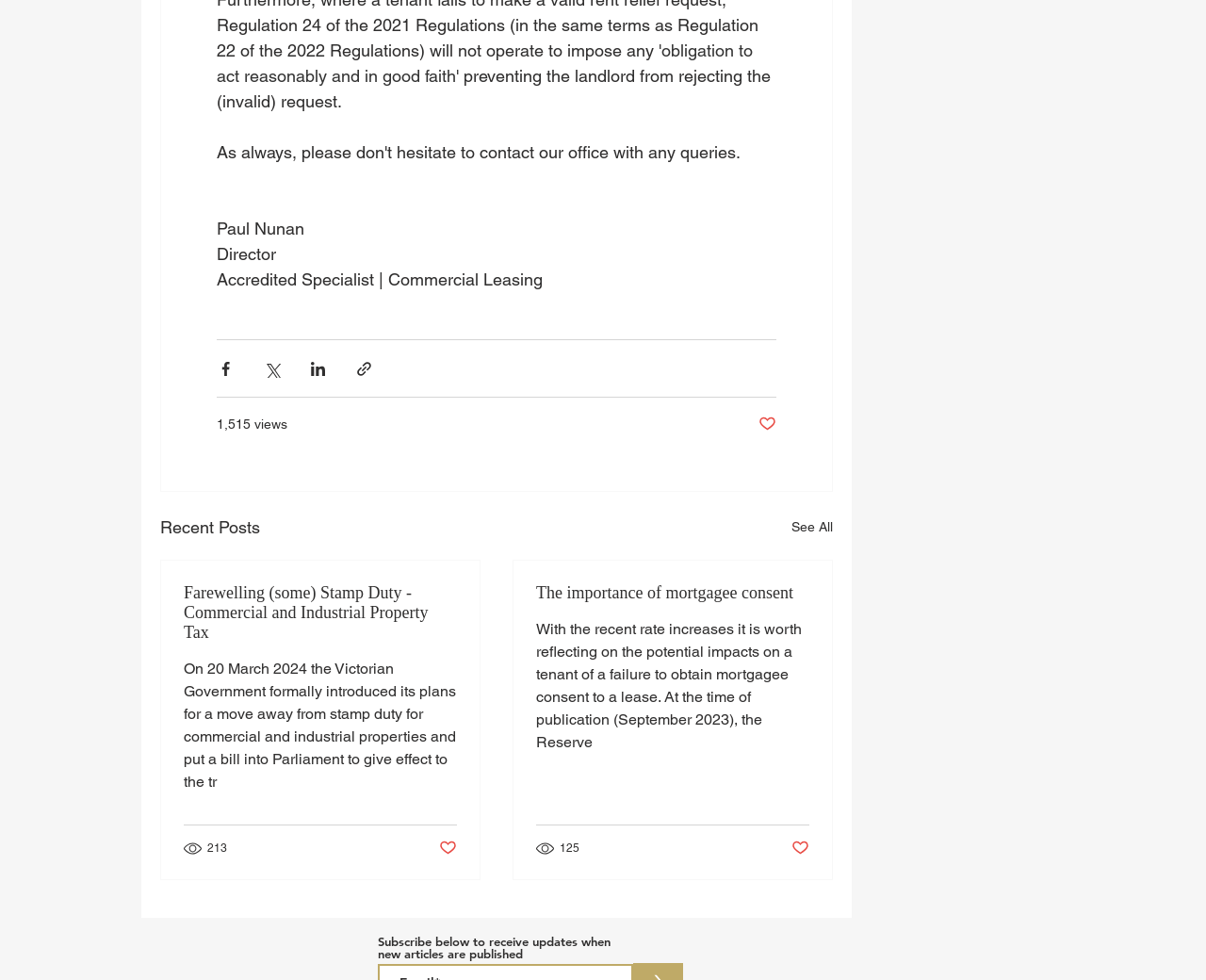Provide the bounding box coordinates of the area you need to click to execute the following instruction: "Like the post about mortgagee consent".

[0.656, 0.855, 0.671, 0.876]